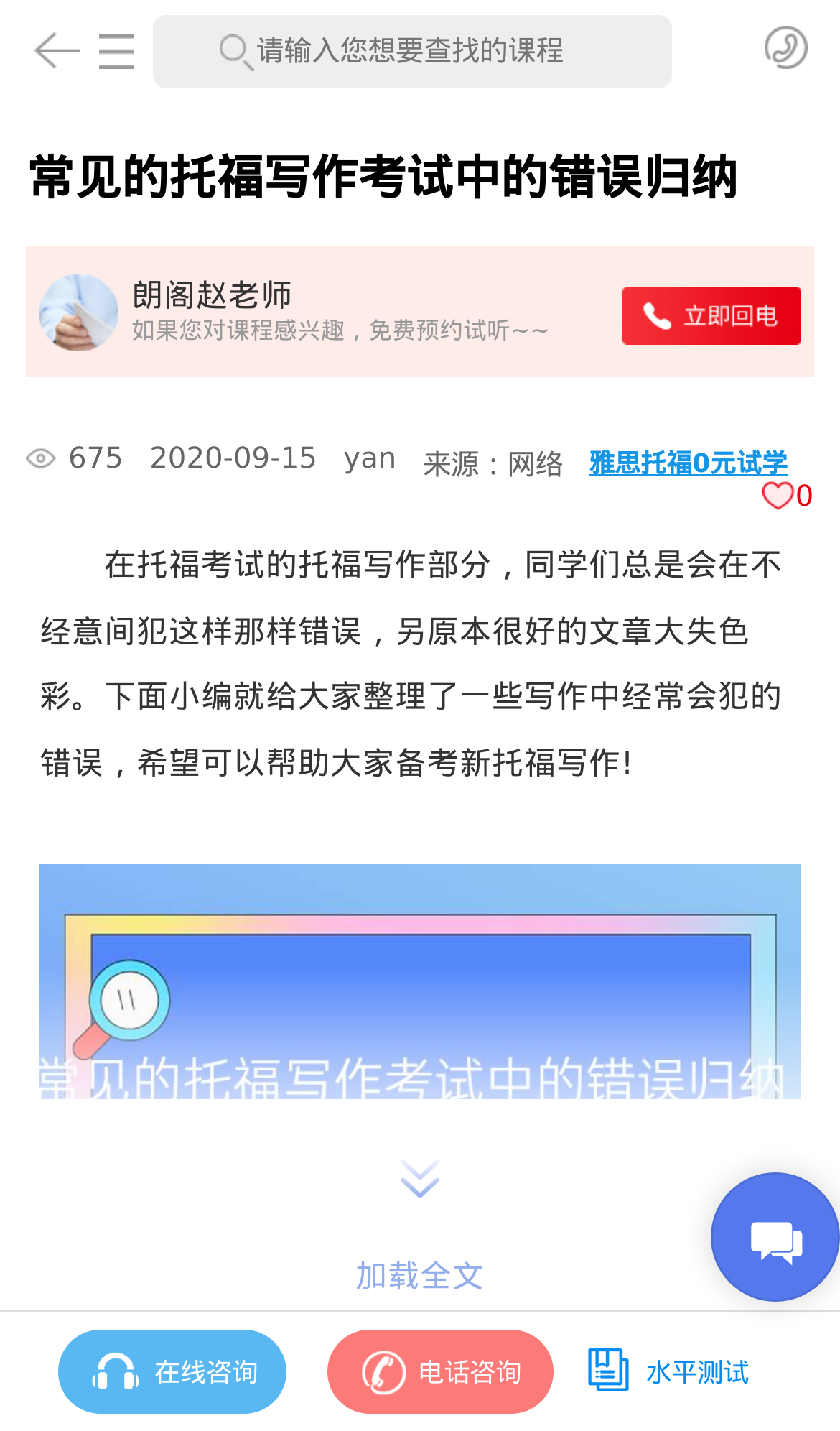What is the date of the article? Observe the screenshot and provide a one-word or short phrase answer.

2020-09-15